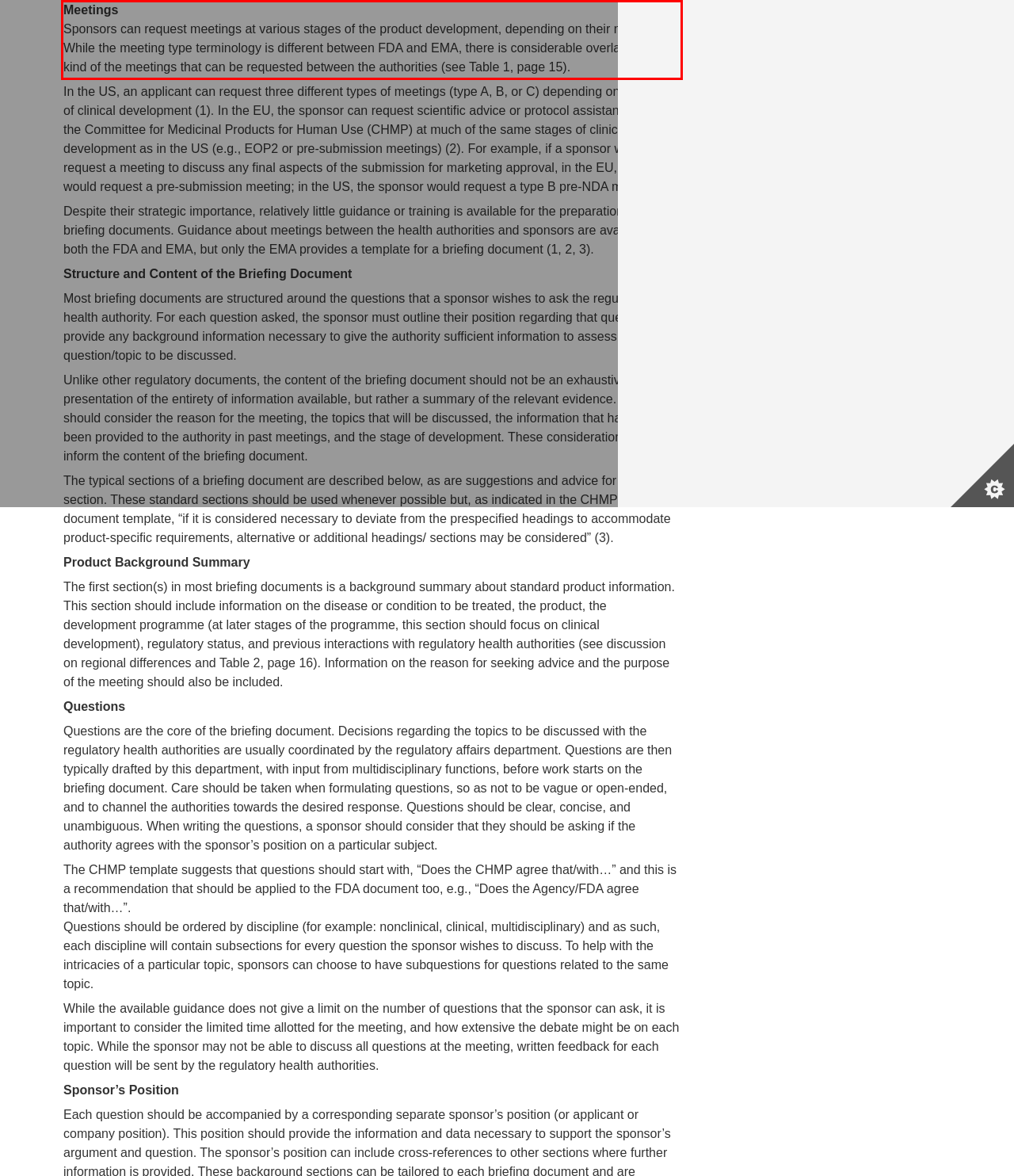Please recognize and transcribe the text located inside the red bounding box in the webpage image.

Meetings Sponsors can request meetings at various stages of the product development, depending on their needs. While the meeting type terminology is different between FDA and EMA, there is considerable overlap in the kind of the meetings that can be requested between the authorities (see Table 1, page 15).